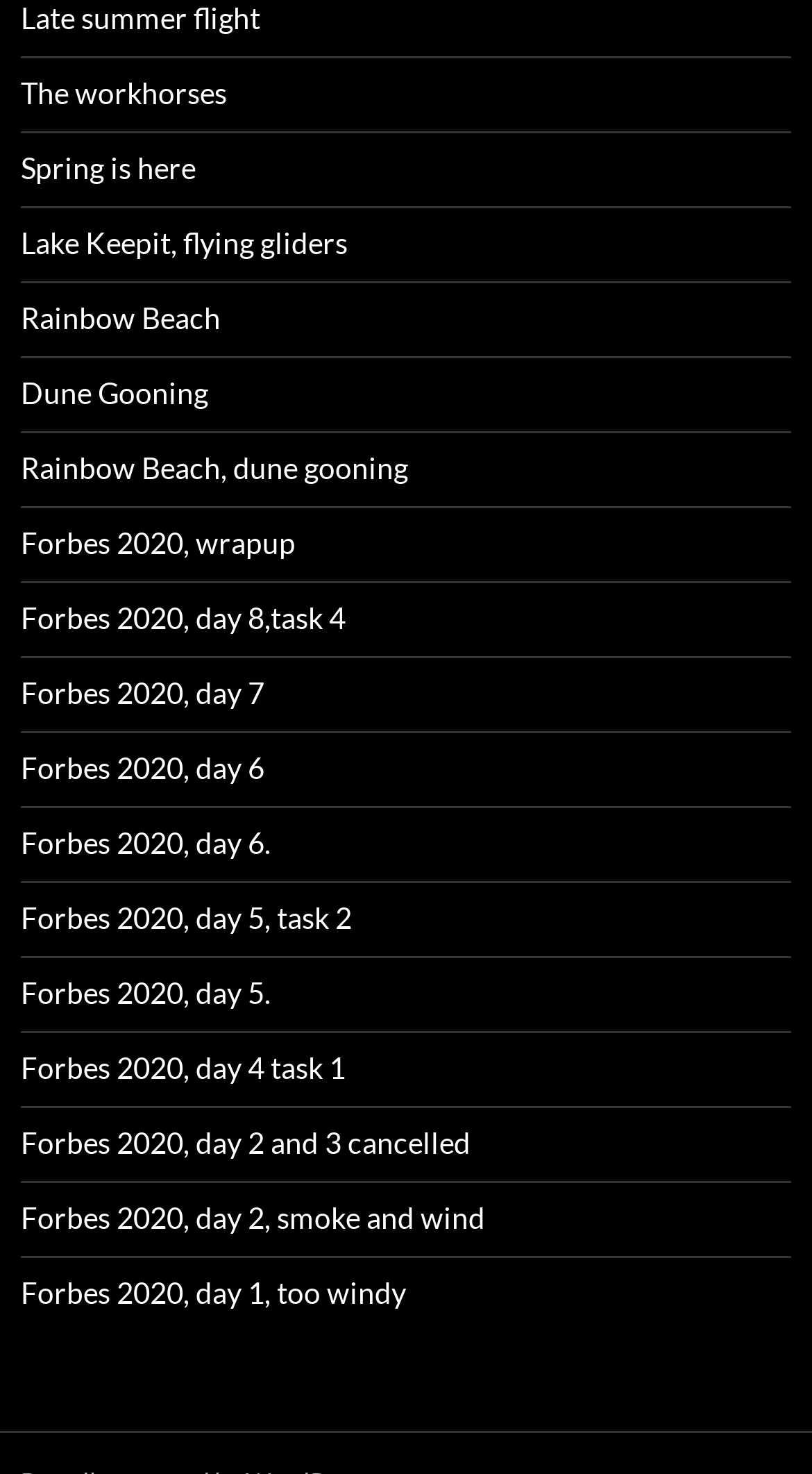Please find the bounding box coordinates in the format (top-left x, top-left y, bottom-right x, bottom-right y) for the given element description. Ensure the coordinates are floating point numbers between 0 and 1. Description: Spring is here

[0.026, 0.102, 0.241, 0.126]